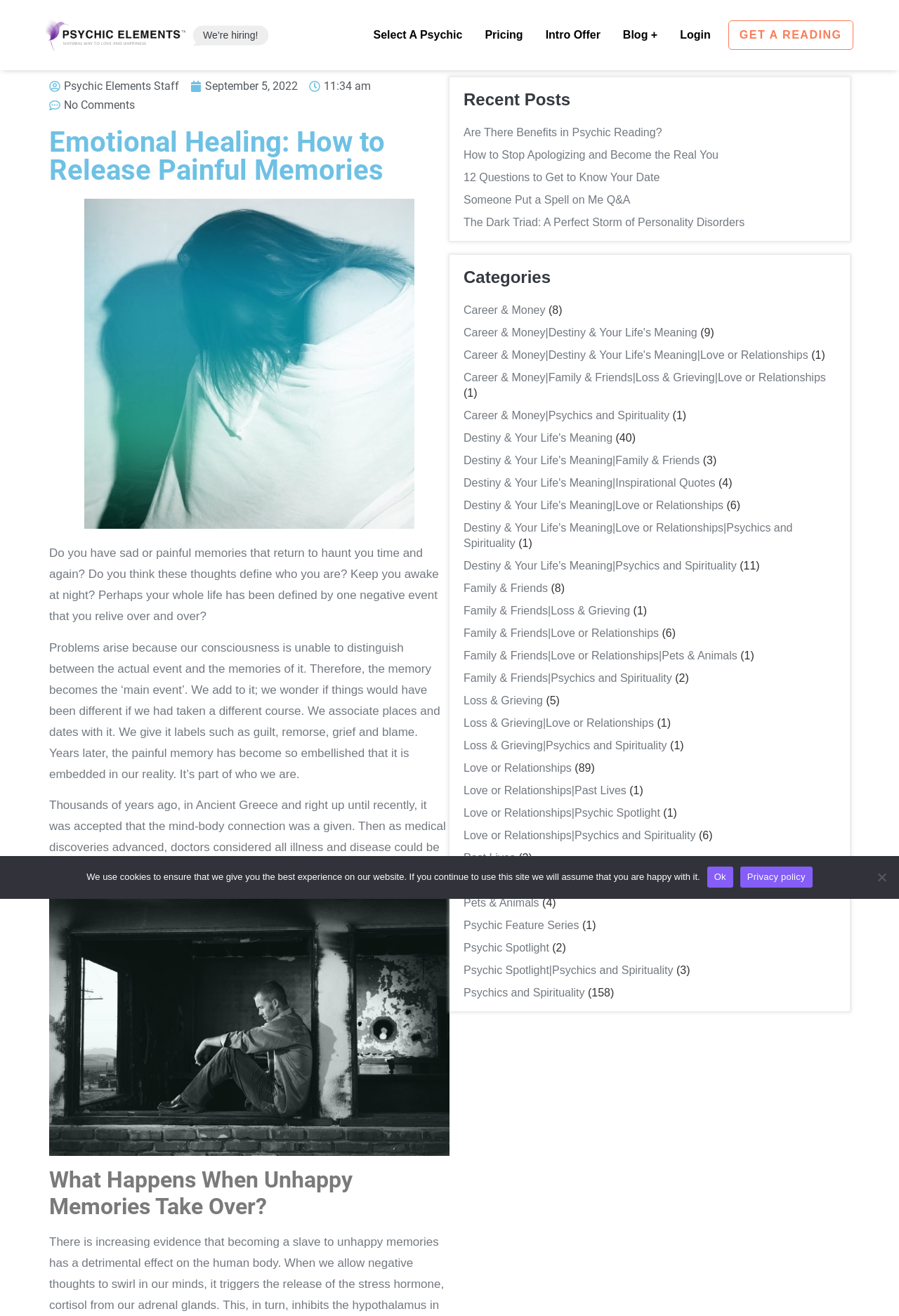For the given element description Loss & Grieving|Psychics and Spirituality, determine the bounding box coordinates of the UI element. The coordinates should follow the format (top-left x, top-left y, bottom-right x, bottom-right y) and be within the range of 0 to 1.

[0.516, 0.562, 0.742, 0.571]